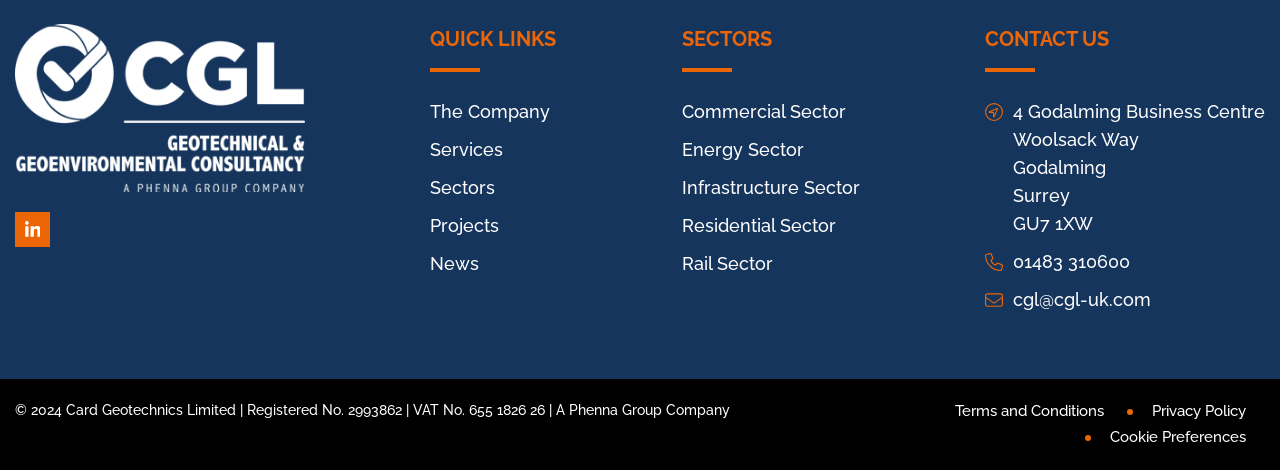Can you specify the bounding box coordinates of the area that needs to be clicked to fulfill the following instruction: "View terms and conditions"?

[0.746, 0.856, 0.862, 0.894]